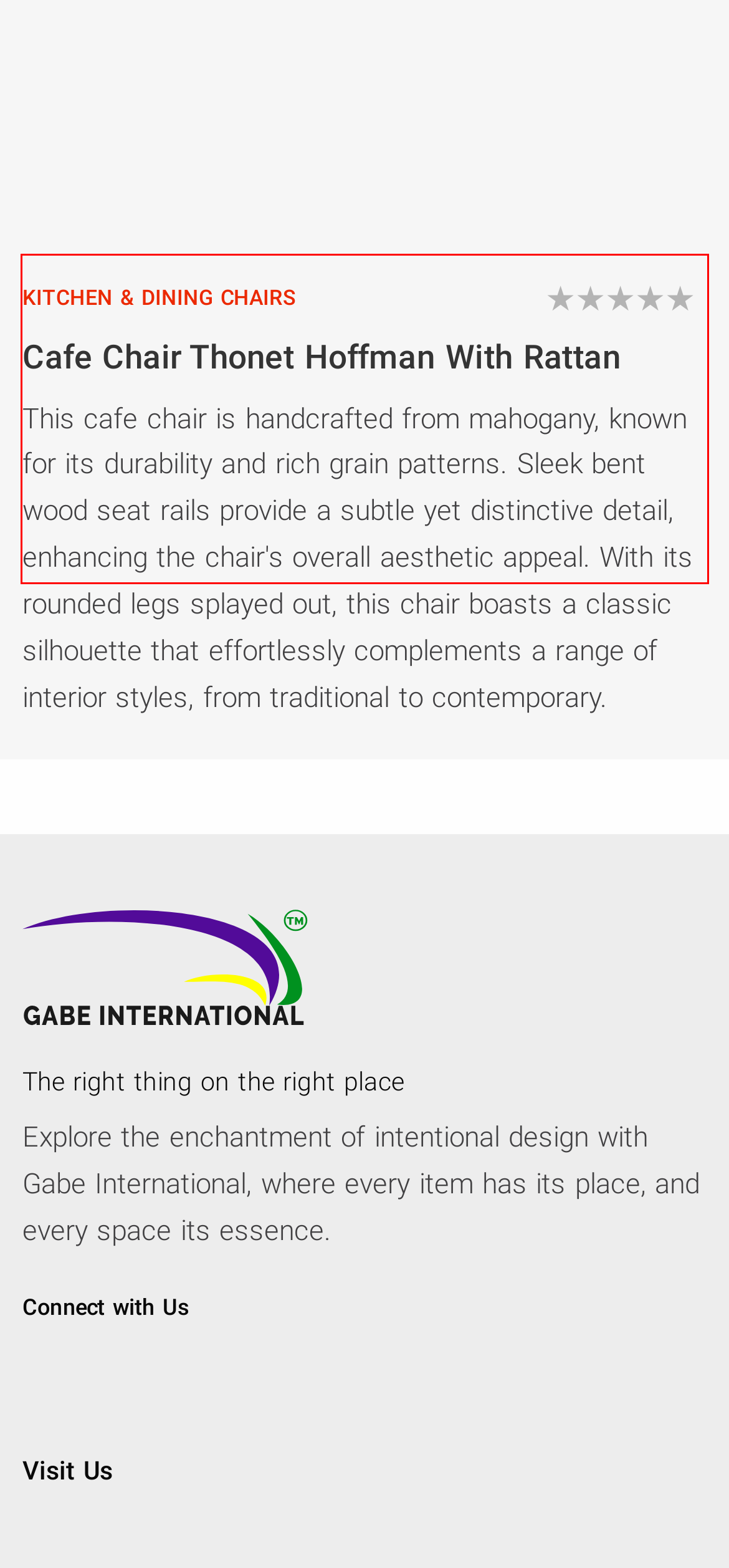Locate the red bounding box in the provided webpage screenshot and use OCR to determine the text content inside it.

This cafe chair is handcrafted from mahogany, known for its durability and rich grain patterns. Sleek bent wood seat rails provide a subtle yet distinctive detail, enhancing the chair's overall aesthetic appeal. With its rounded legs splayed out, this chair boasts a classic silhouette that effortlessly complements a range of interior styles, from traditional to contemporary.